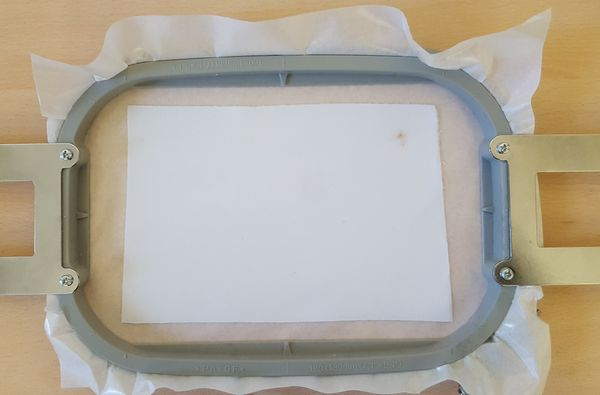Elaborate on the elements present in the image.

The image illustrates the setup for hooped embroidery, showcasing an embroidery hoop laid flat on a surface with a stabilizer positioned underneath. The hoop, identifiable by its gray color and metal attachments, features a blank piece of fabric inside, slightly misaligned, and rests on a layer of stabilizing material designed to support delicate embroidery work. This method, often referred to as "off the frame," allows for precise placement of fabric, particularly useful for creating patches or appliqués. The image highlights the crucial step of ensuring the fabric is securely placed on top of the stabilizer for optimal embroidery results.